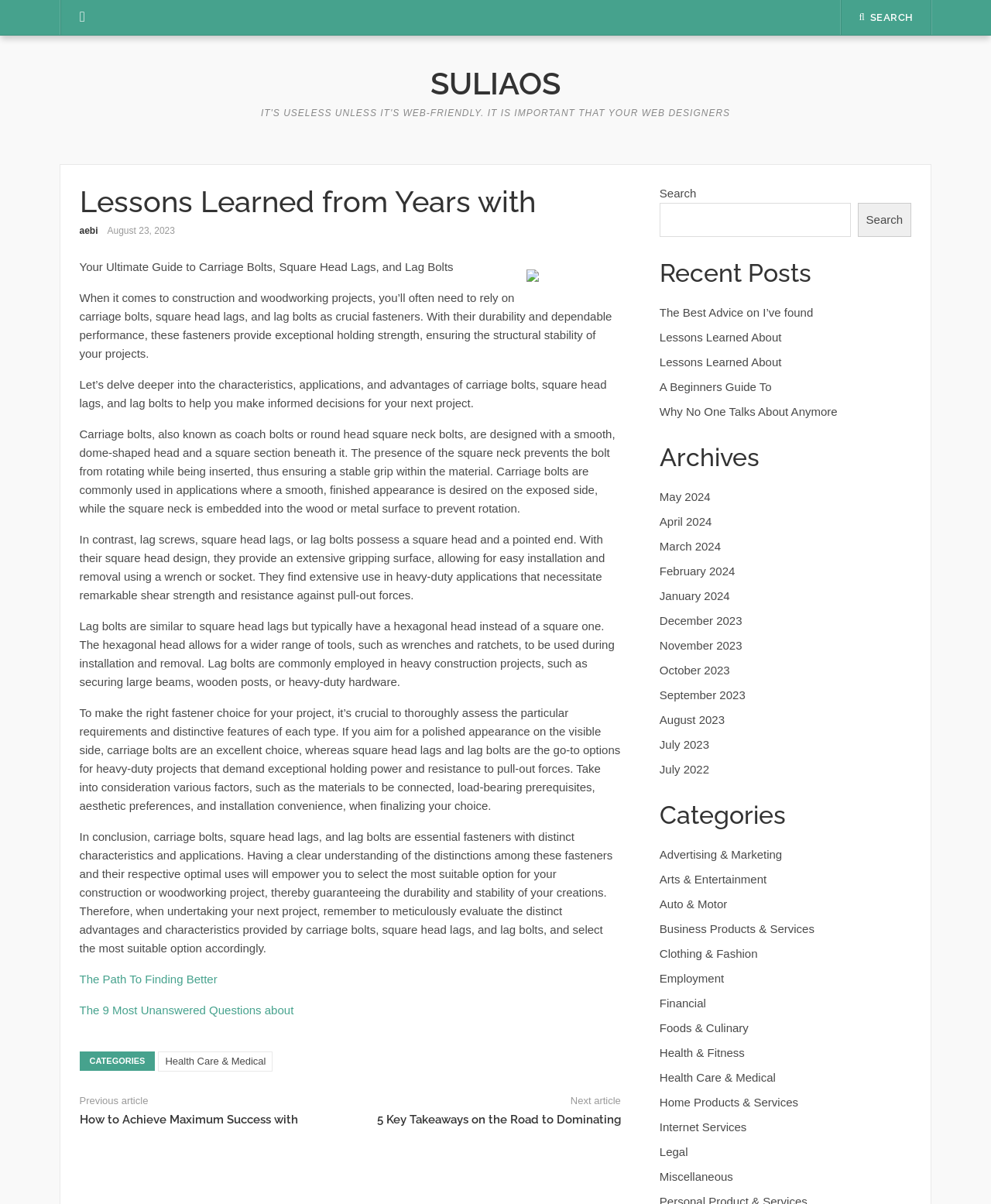Please locate the bounding box coordinates of the element that needs to be clicked to achieve the following instruction: "Browse the archives for May 2024". The coordinates should be four float numbers between 0 and 1, i.e., [left, top, right, bottom].

[0.665, 0.407, 0.717, 0.418]